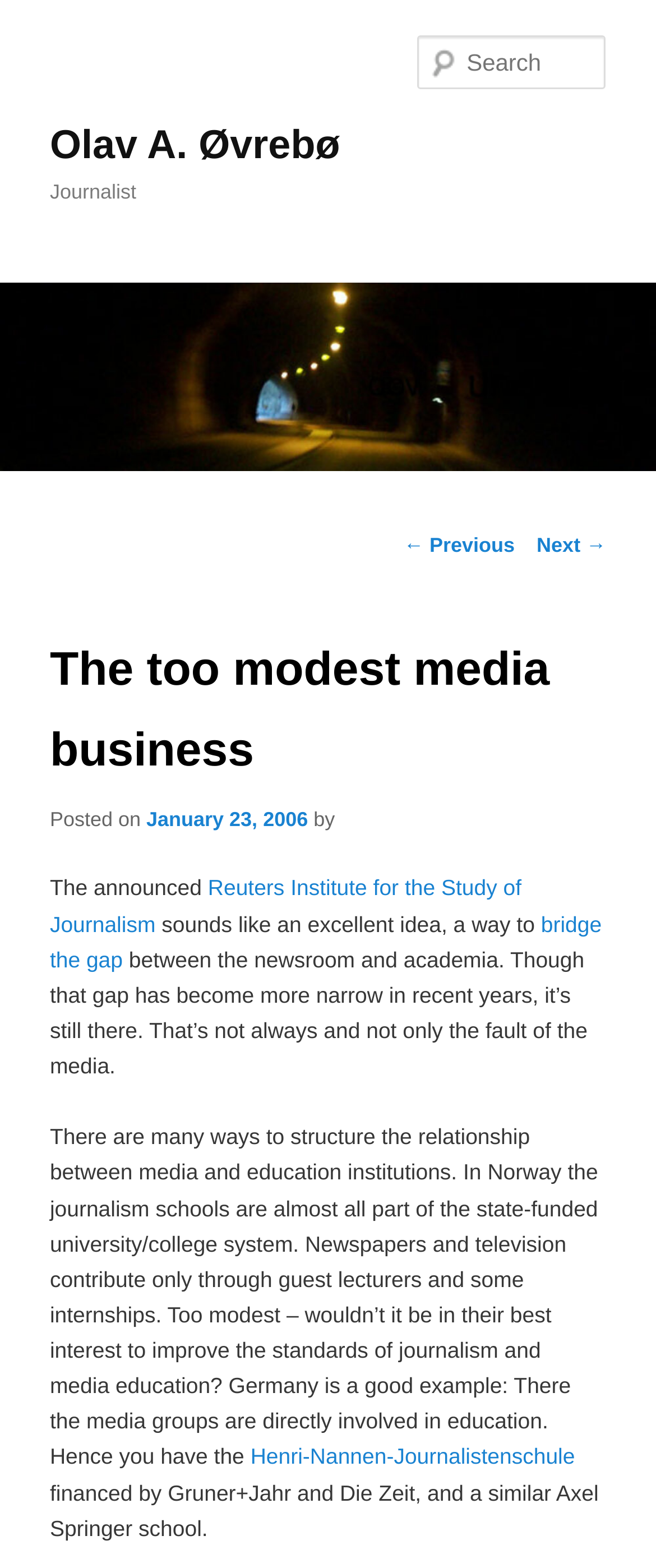What is the profession of Olav A. Øvrebø?
Utilize the information in the image to give a detailed answer to the question.

I inferred this answer by looking at the heading 'Journalist' which is directly below the heading 'Olav A. Øvrebø', indicating that Olav A. Øvrebø is a journalist.